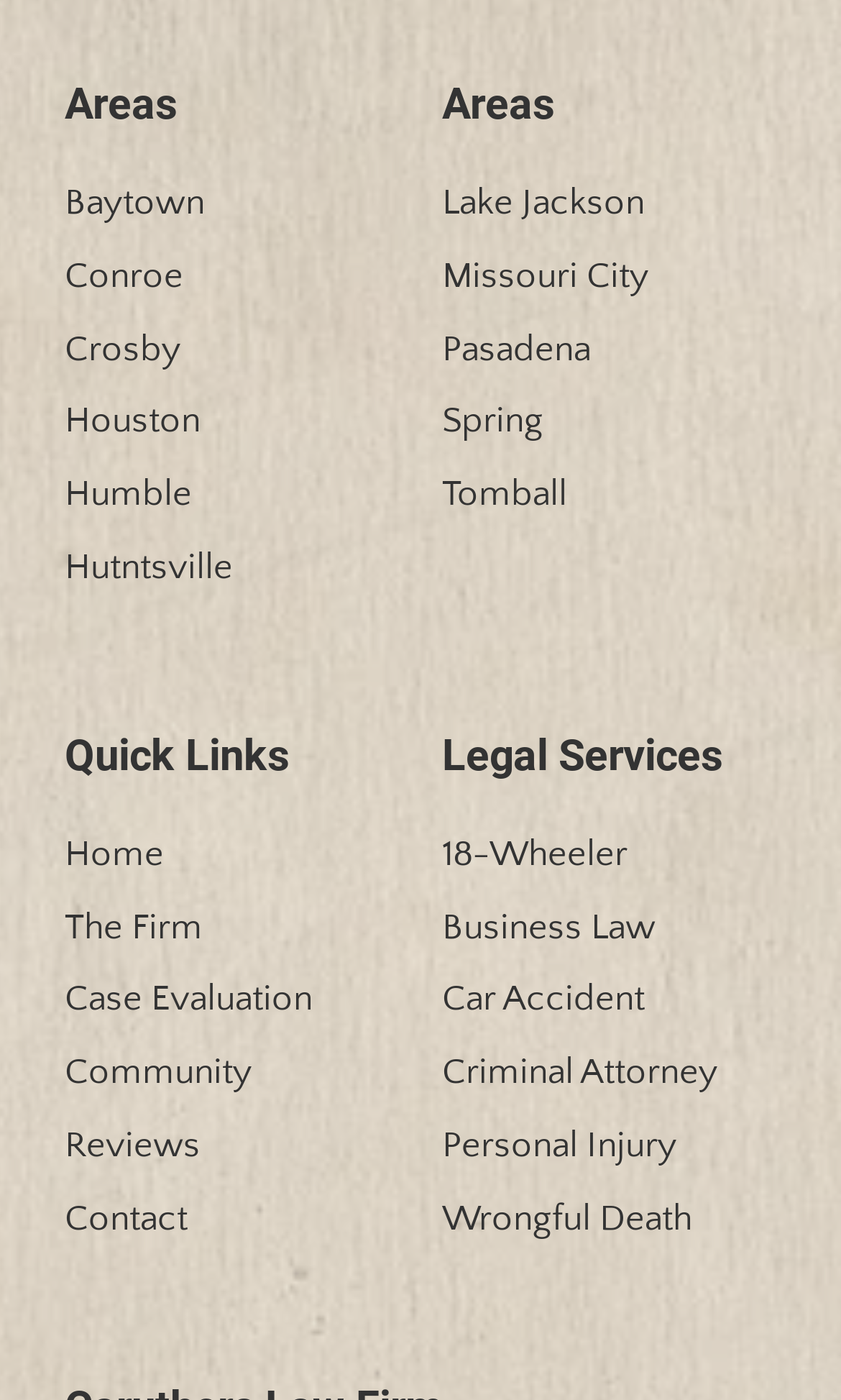How many areas are listed?
Based on the image, answer the question with a single word or brief phrase.

12